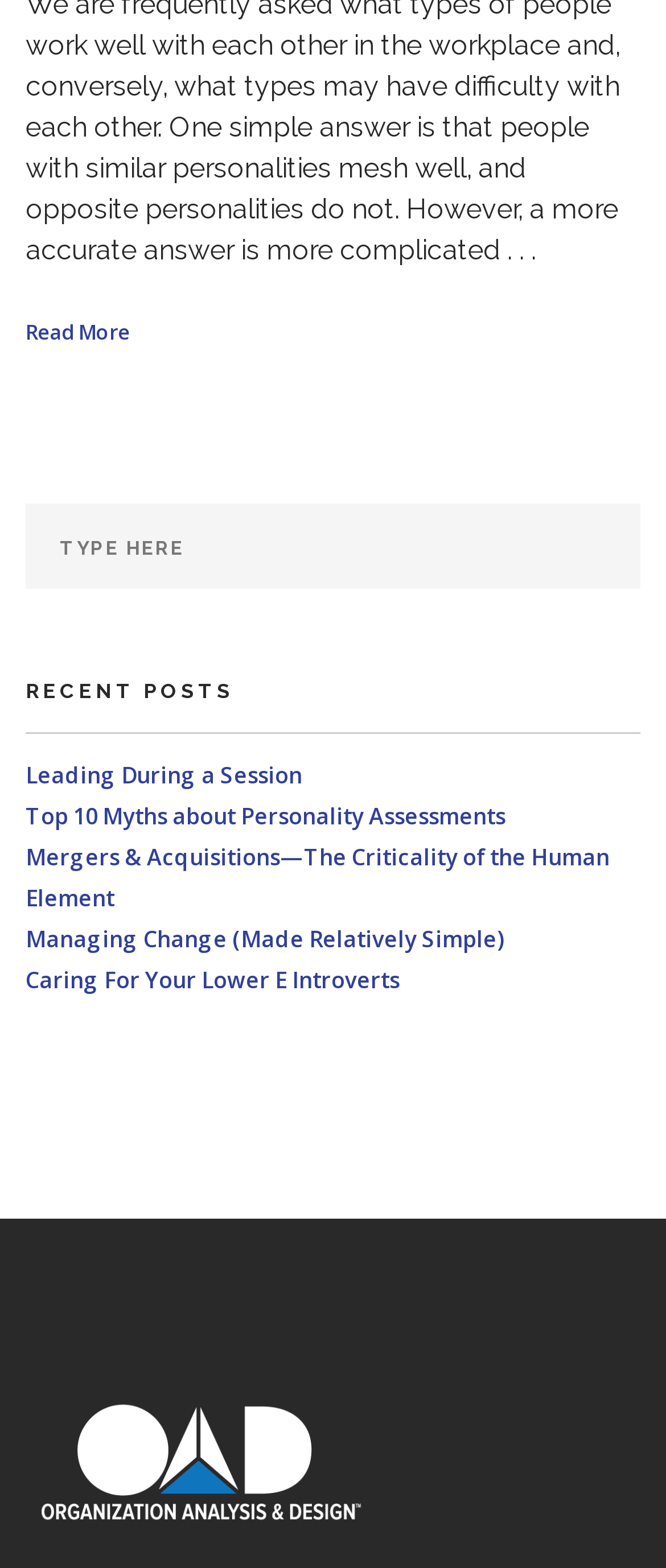Find the bounding box coordinates corresponding to the UI element with the description: "Read More". The coordinates should be formatted as [left, top, right, bottom], with values as floats between 0 and 1.

[0.038, 0.202, 0.195, 0.221]